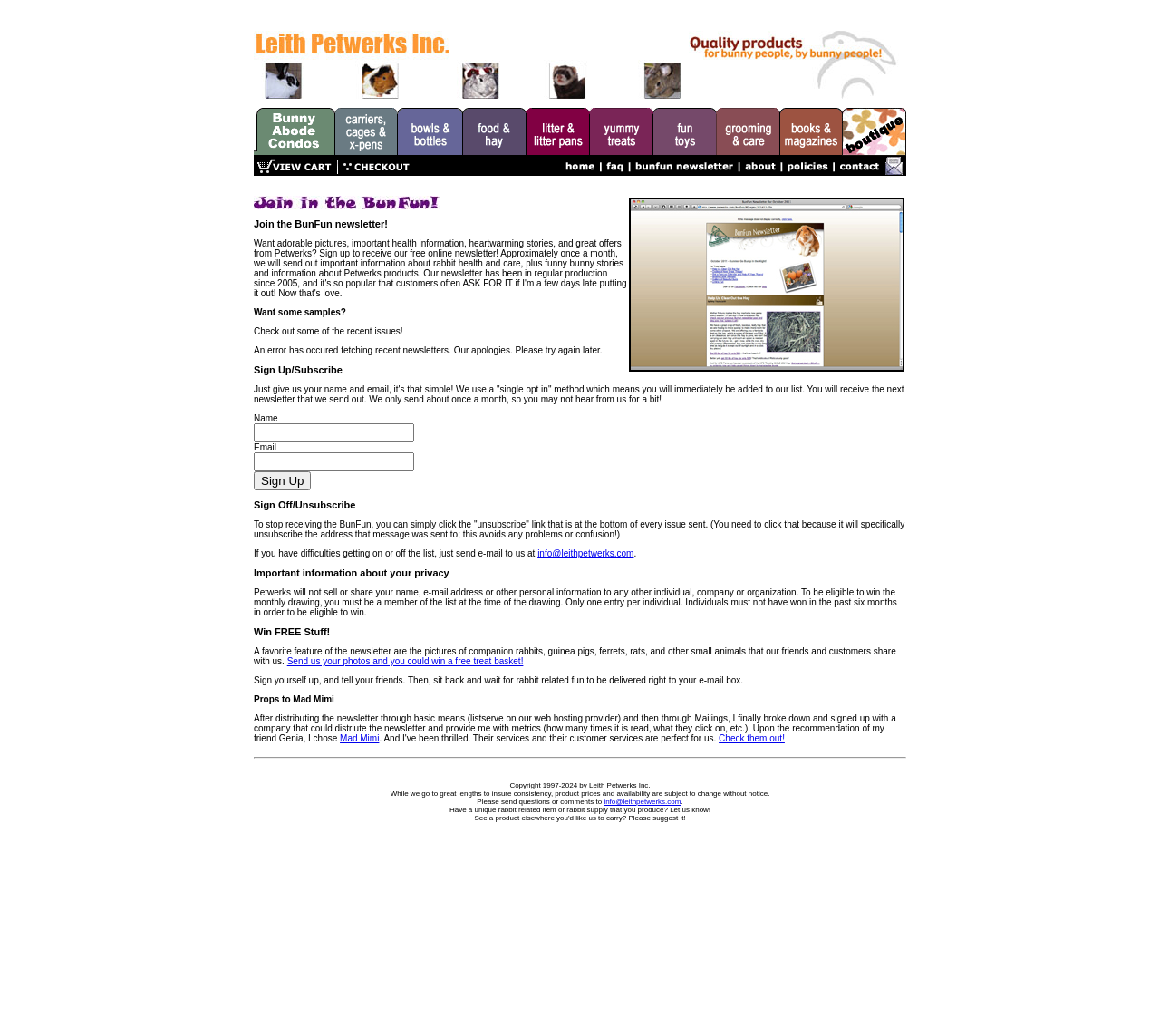What is required to sign up for the BunFun newsletter?
Utilize the information in the image to give a detailed answer to the question.

To sign up for the BunFun newsletter, a user needs to provide their name and email address. This can be seen from the text fields on the webpage, which are labeled 'Name' and 'Email', and are required to submit the sign-up form.